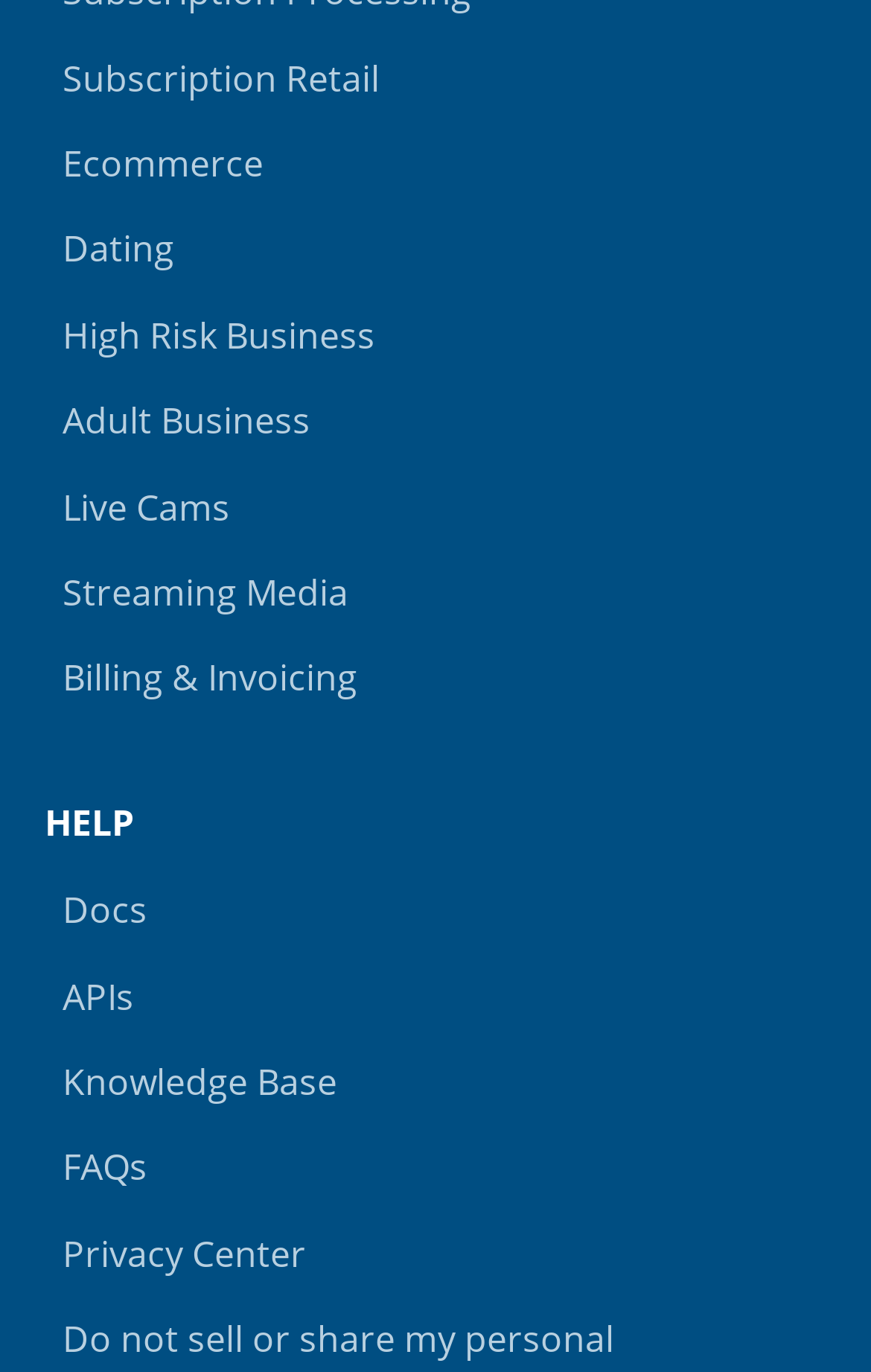Respond to the question below with a single word or phrase:
How many resources are listed at the bottom?

6